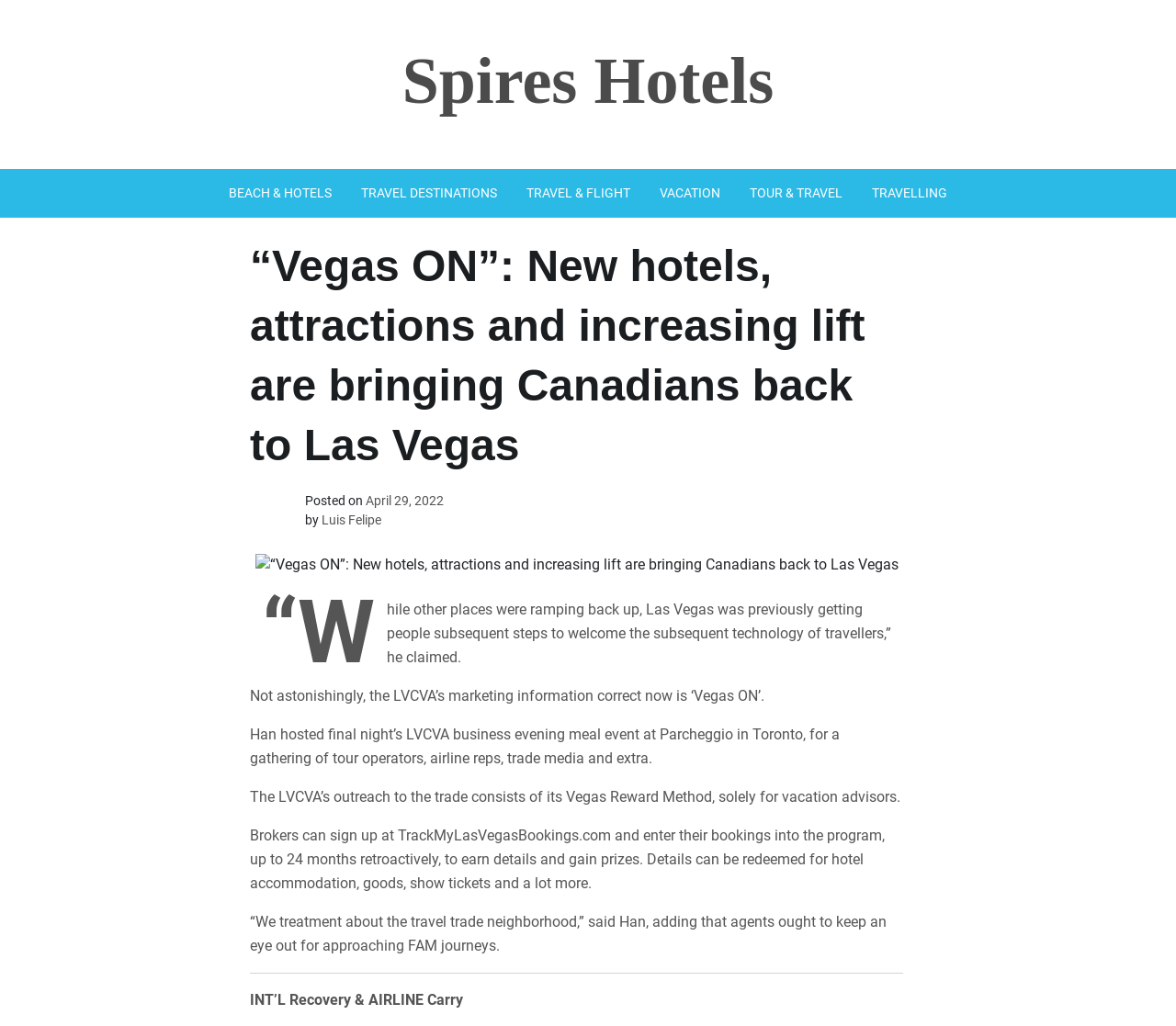Can you find the bounding box coordinates of the area I should click to execute the following instruction: "Learn more about Luis Felipe"?

[0.273, 0.5, 0.324, 0.514]